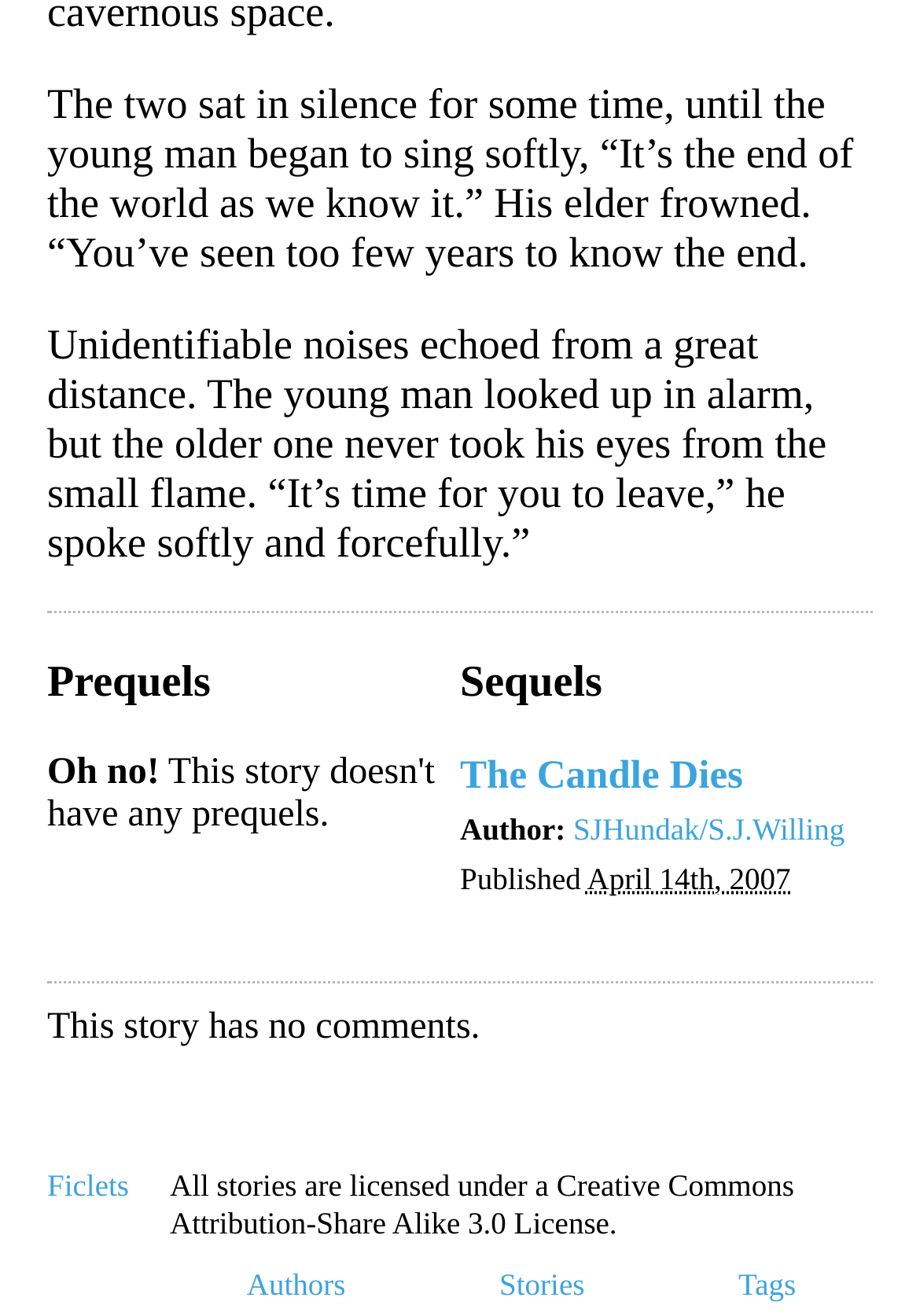How many links are present on the webpage?
Using the visual information from the image, give a one-word or short-phrase answer.

3